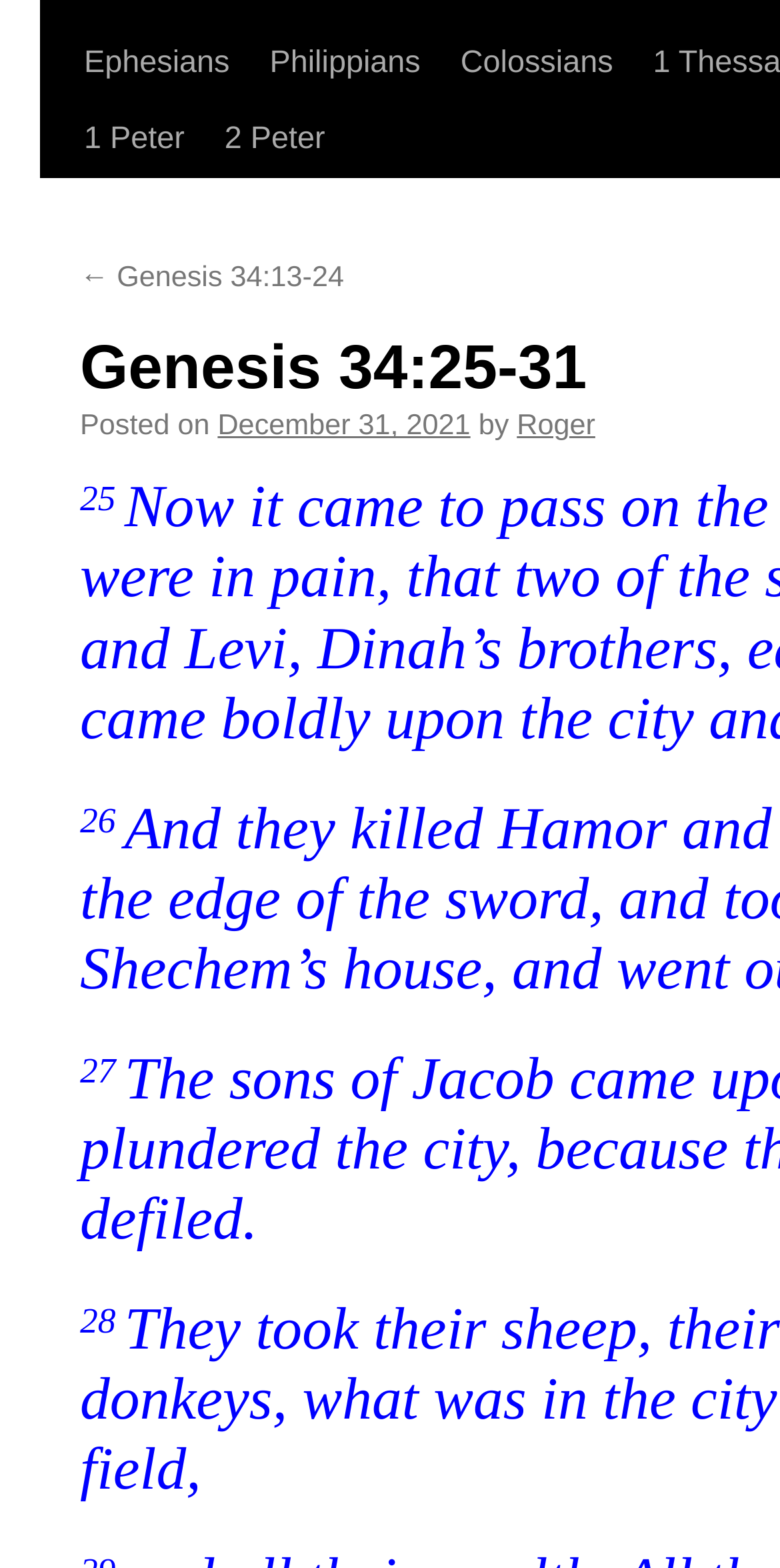Find the bounding box coordinates for the HTML element described as: "2 Timothy". The coordinates should consist of four float values between 0 and 1, i.e., [left, top, right, bottom].

[0.571, 0.114, 0.767, 0.211]